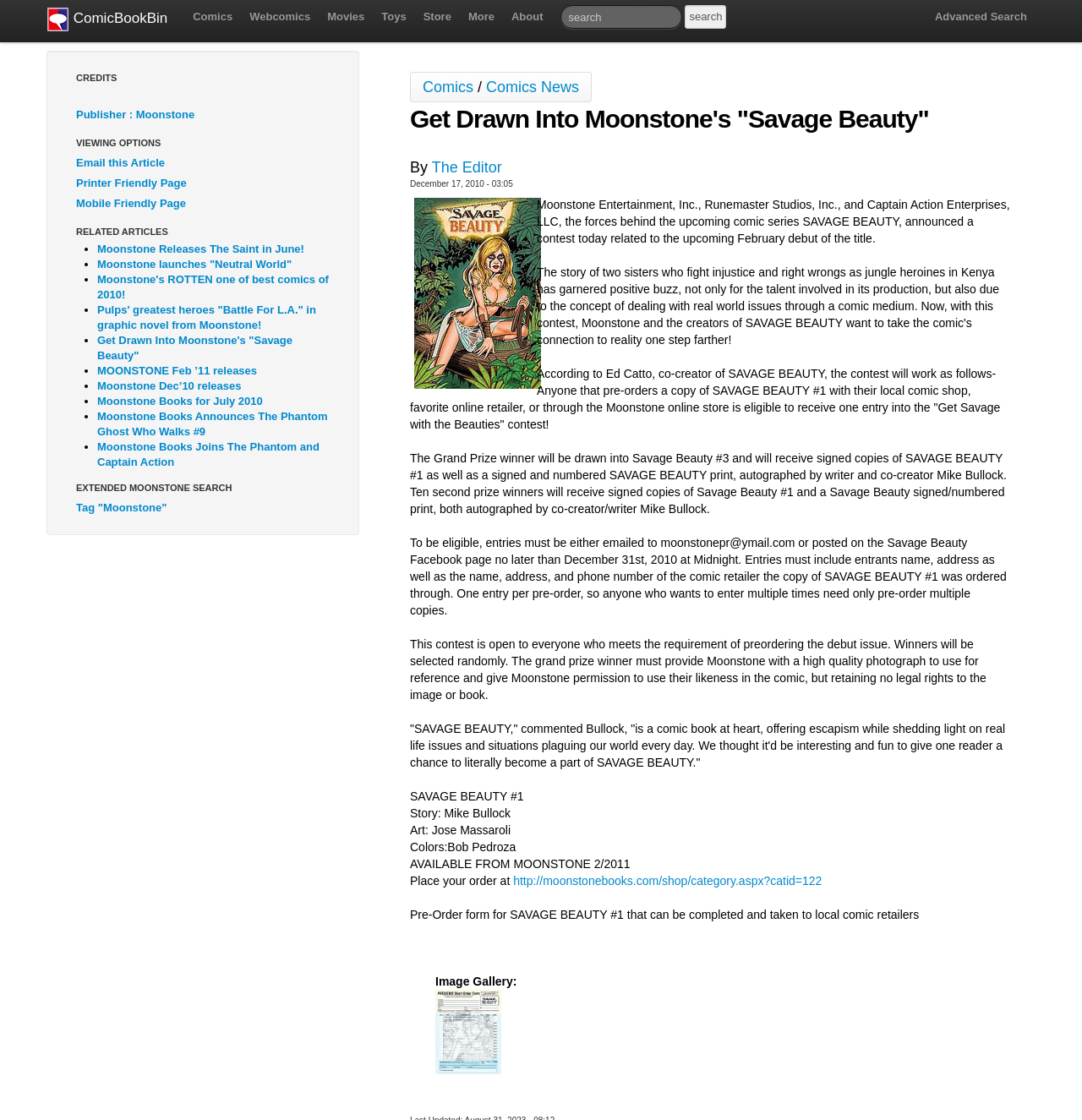Please give a succinct answer using a single word or phrase:
What is the prize for the grand winner?

Drawn into Savage Beauty #3